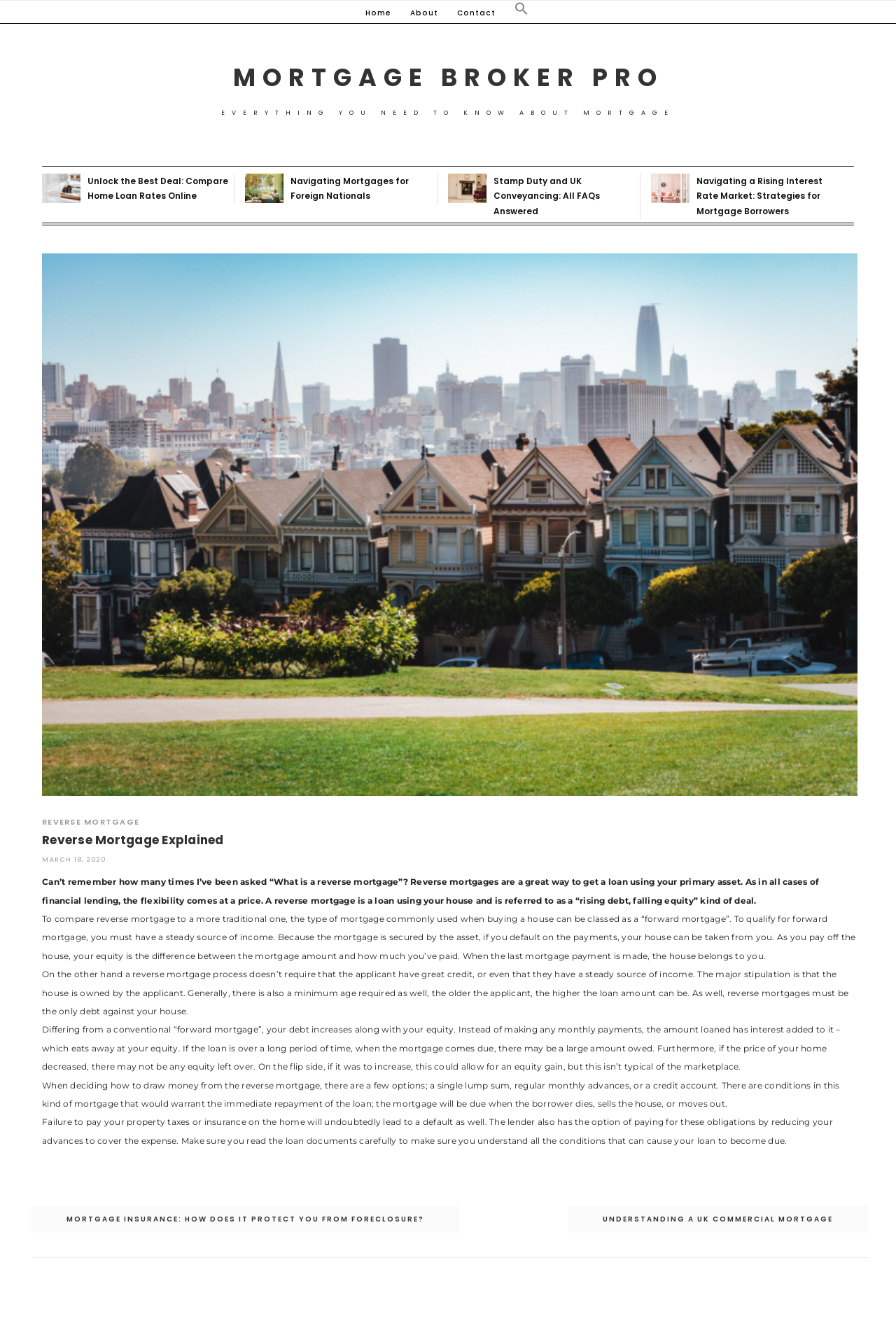Explain the webpage in detail, including its primary components.

This webpage is about Mortgage Broker PRO, a website that provides information and resources related to mortgages. At the top of the page, there is a navigation menu with links to "Home", "About", "Contact", and a "Search Icon Link" with a search icon. Below the navigation menu, there is a large heading "MORTGAGE BROKER PRO" with a link to the same text. 

To the right of the heading, there is a static text "EVERYTHING YOU NEED TO KNOW ABOUT MORTGAGE". Below this text, there are several links and images related to mortgage topics, including "Compare Home Loan Rates Online", "Navigating Mortgages for Foreign Nationals", "Stamp Duty and UK Conveyancing", and "Navigating a Rising Interest Rate Market: Strategies for Mortgage Borrowers". Each of these links has a corresponding image and heading.

The main content of the page is an article about reverse mortgages, titled "Reverse Mortgage Explained". The article starts with a brief introduction to reverse mortgages and then explains the concept in more detail, including how it differs from a traditional "forward mortgage". The article also discusses the pros and cons of reverse mortgages, including the fact that the debt increases over time and the equity in the house decreases.

At the bottom of the page, there is a post navigation section with links to other articles, including "UNDERSTANDING A UK COMMERCIAL MORTGAGE" and "MORTGAGE INSURANCE: HOW DOES IT PROTECT YOU FROM FORECLOSURE?".